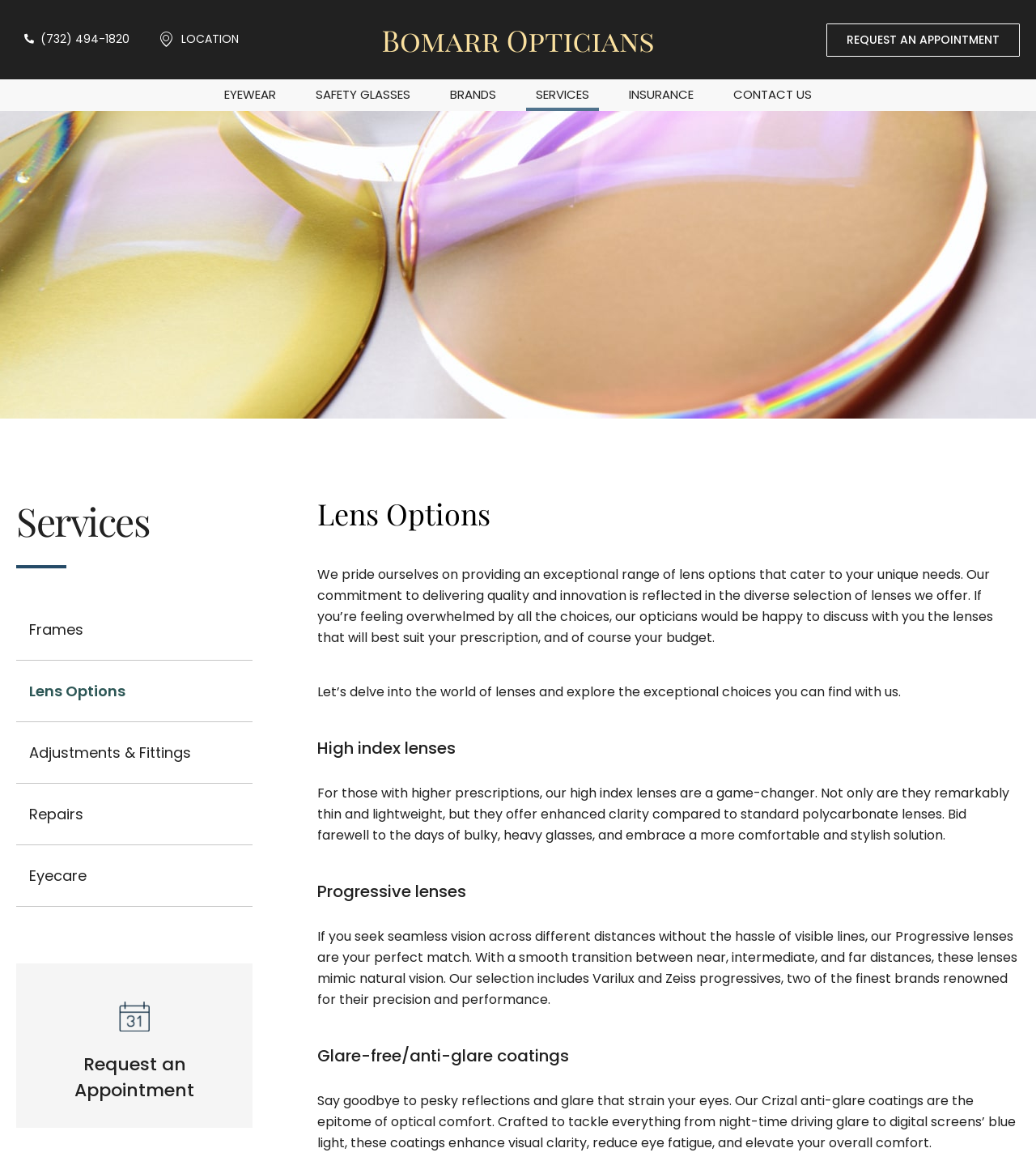What type of glasses are mentioned?
Using the image, provide a concise answer in one word or a short phrase.

Safety glasses